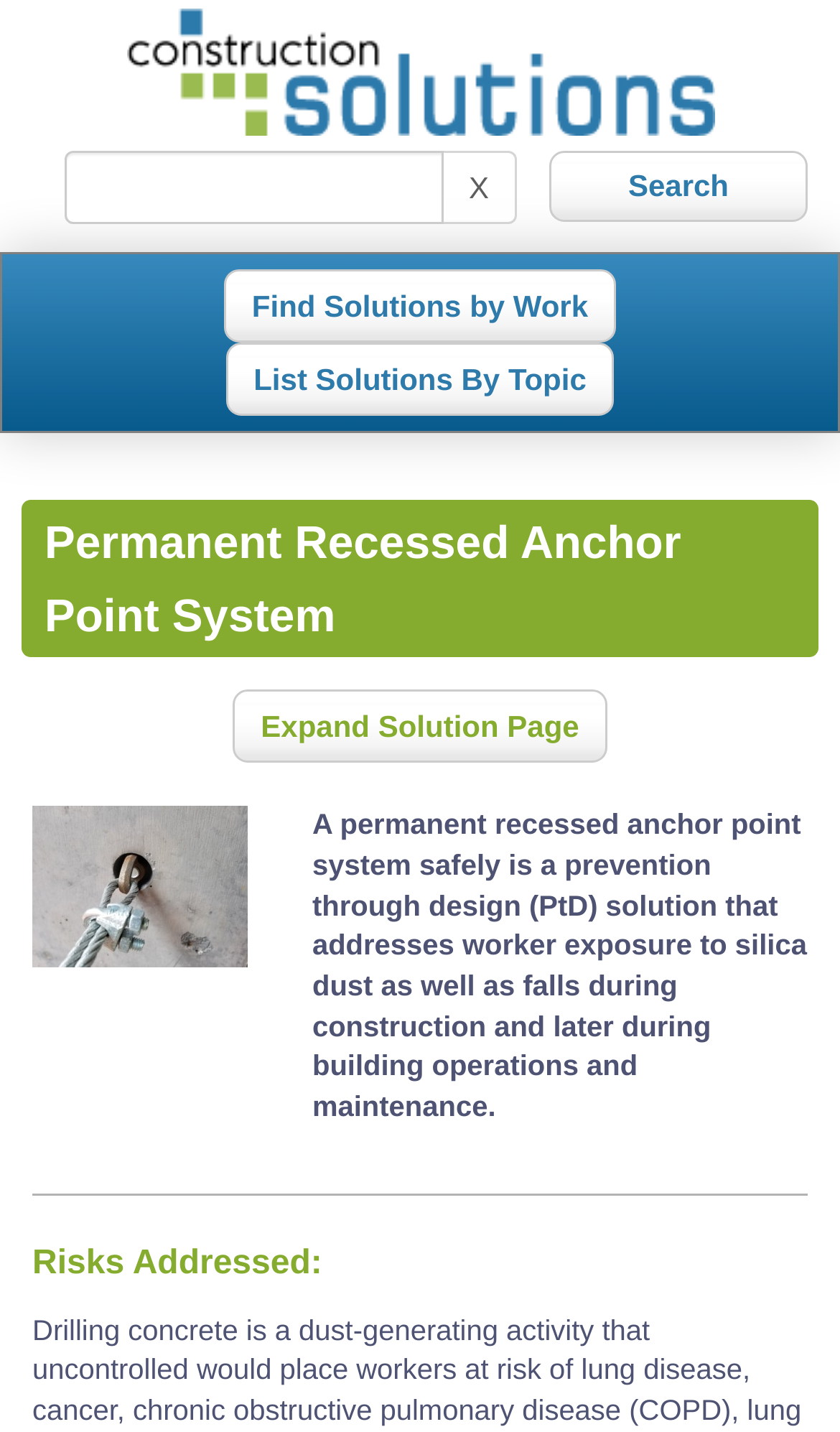Please answer the following question using a single word or phrase: 
What is the purpose of the permanent recessed anchor point system?

Prevention through design solution